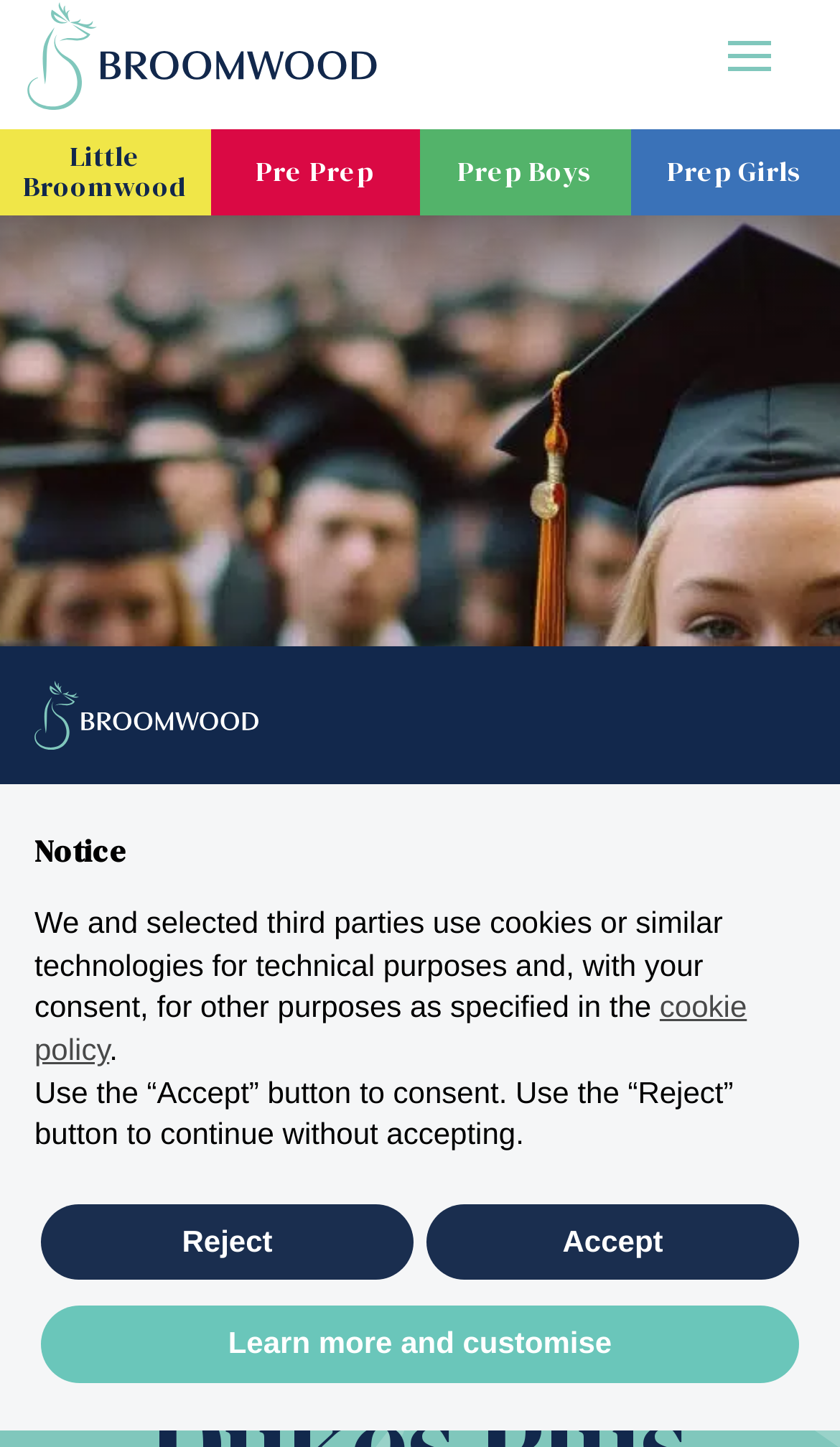Respond to the question below with a single word or phrase: What is the purpose of the 'Notice' alert dialog?

Cookie policy